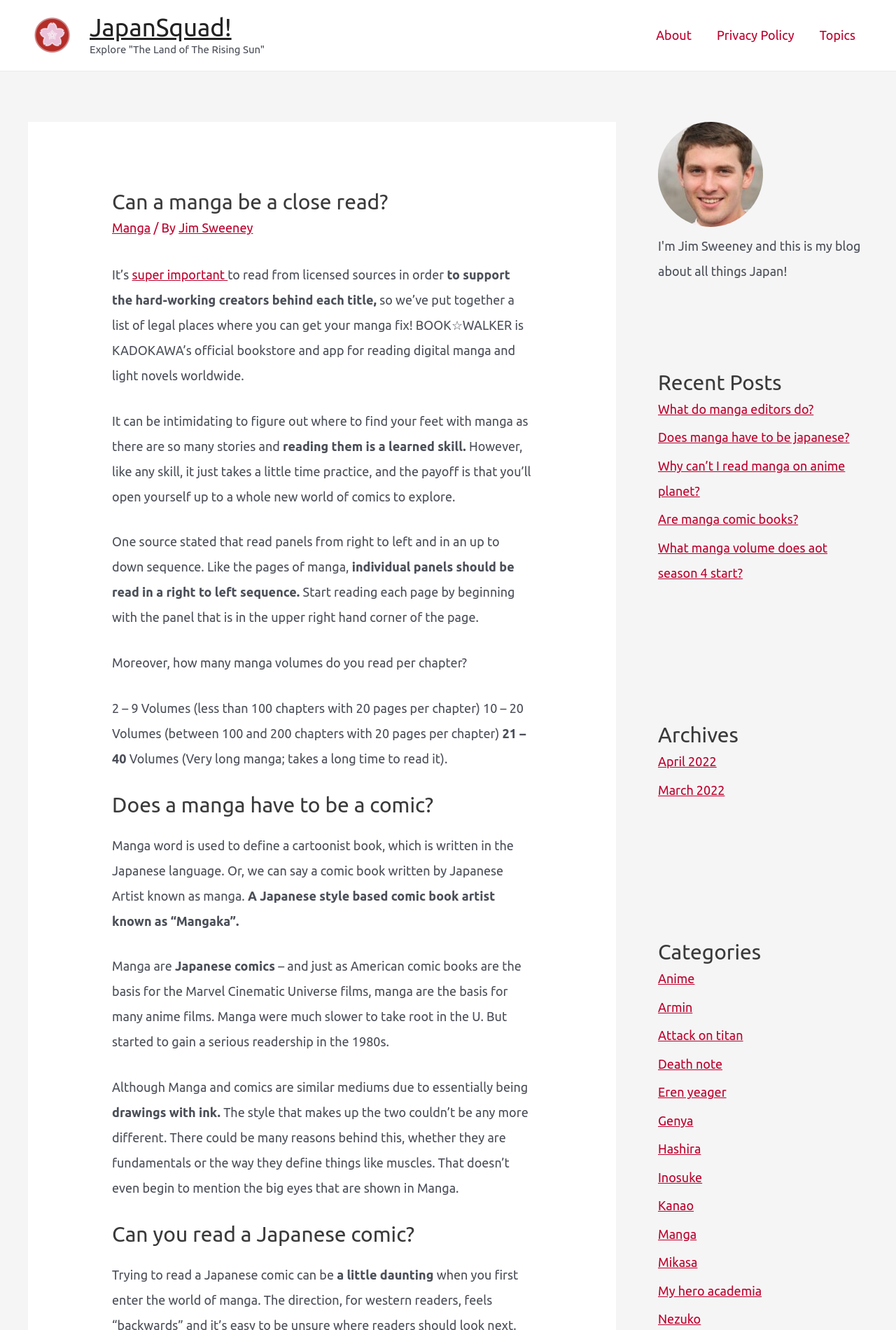Respond to the following query with just one word or a short phrase: 
What is the topic of the article?

Manga